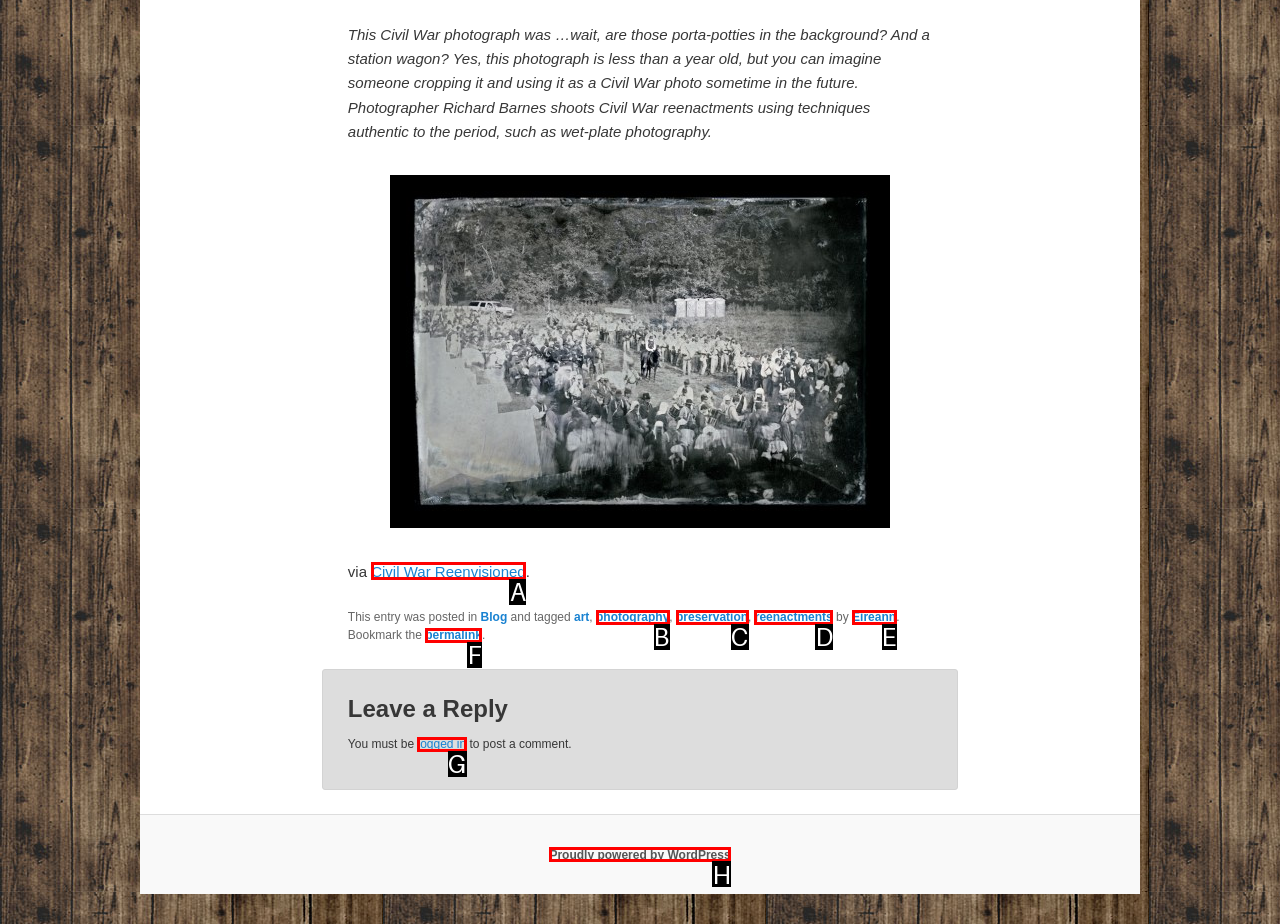Match the element description to one of the options: logged in
Respond with the corresponding option's letter.

G